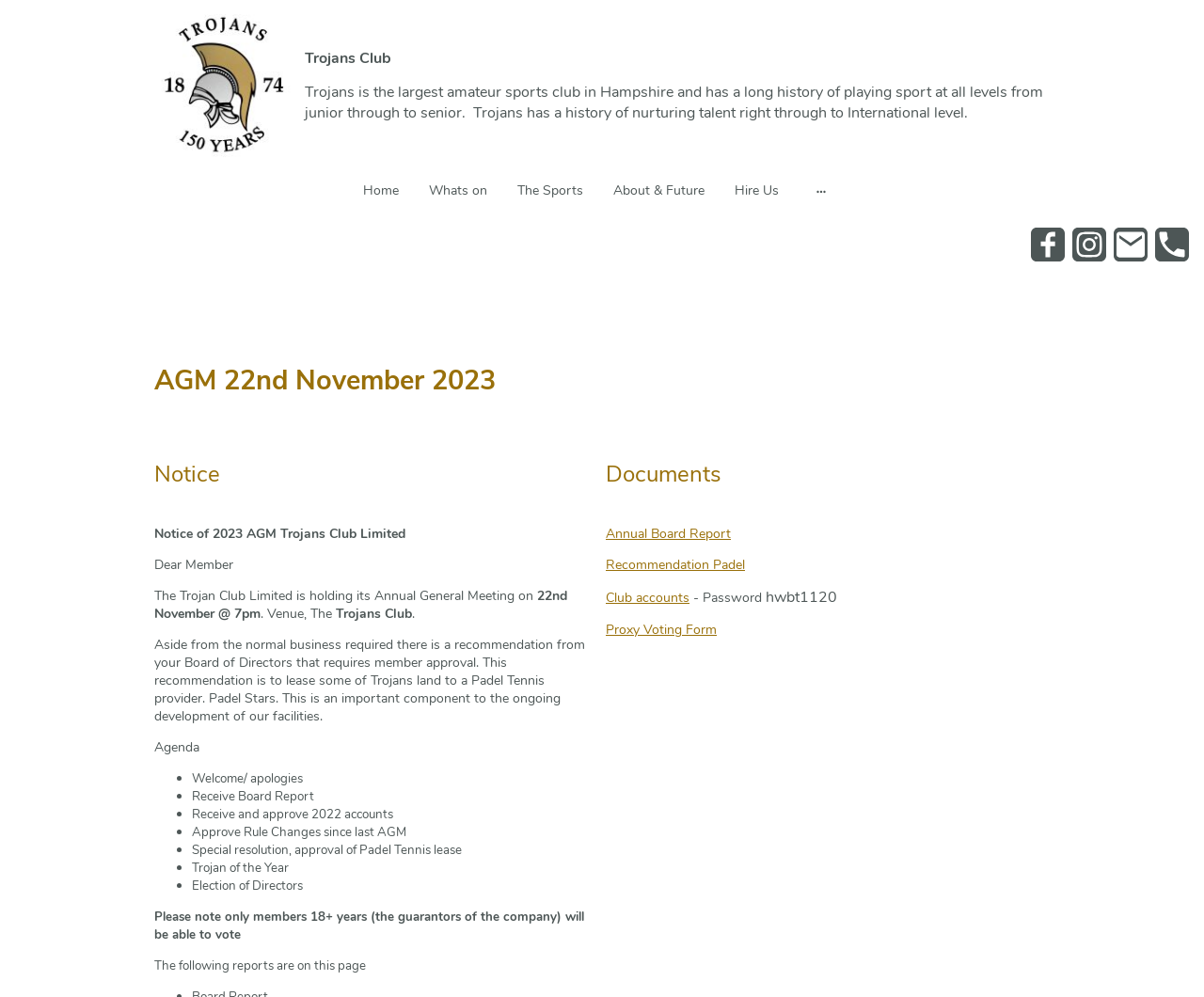Locate the bounding box coordinates of the element that needs to be clicked to carry out the instruction: "Click the 'Home' link". The coordinates should be given as four float numbers ranging from 0 to 1, i.e., [left, top, right, bottom].

[0.294, 0.175, 0.339, 0.208]